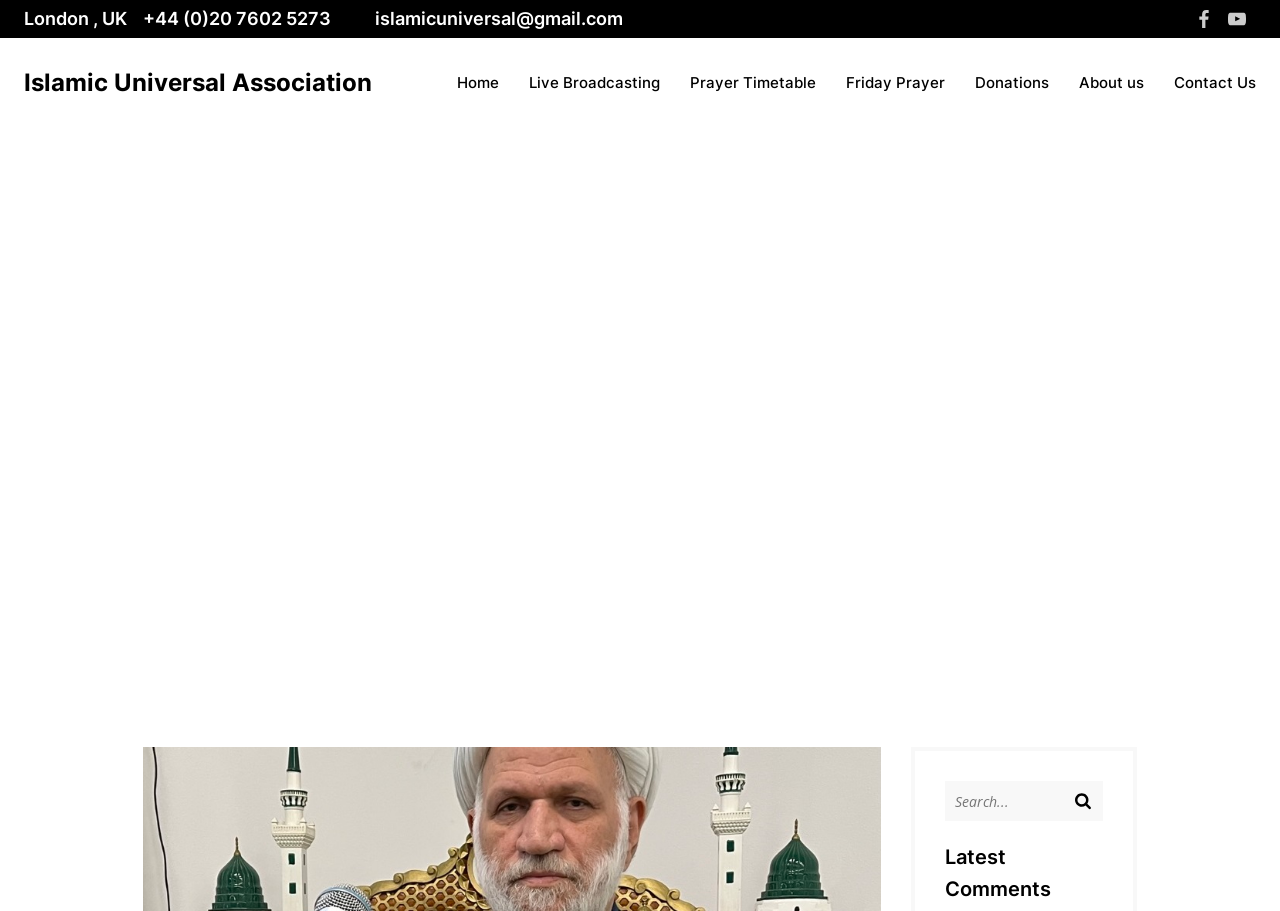What is the phone number of the Islamic Universal Association?
Please respond to the question with a detailed and well-explained answer.

I found the phone number by looking at the top of the webpage, where the address and contact information are listed. The phone number is +44 (0)20 7602 5273.